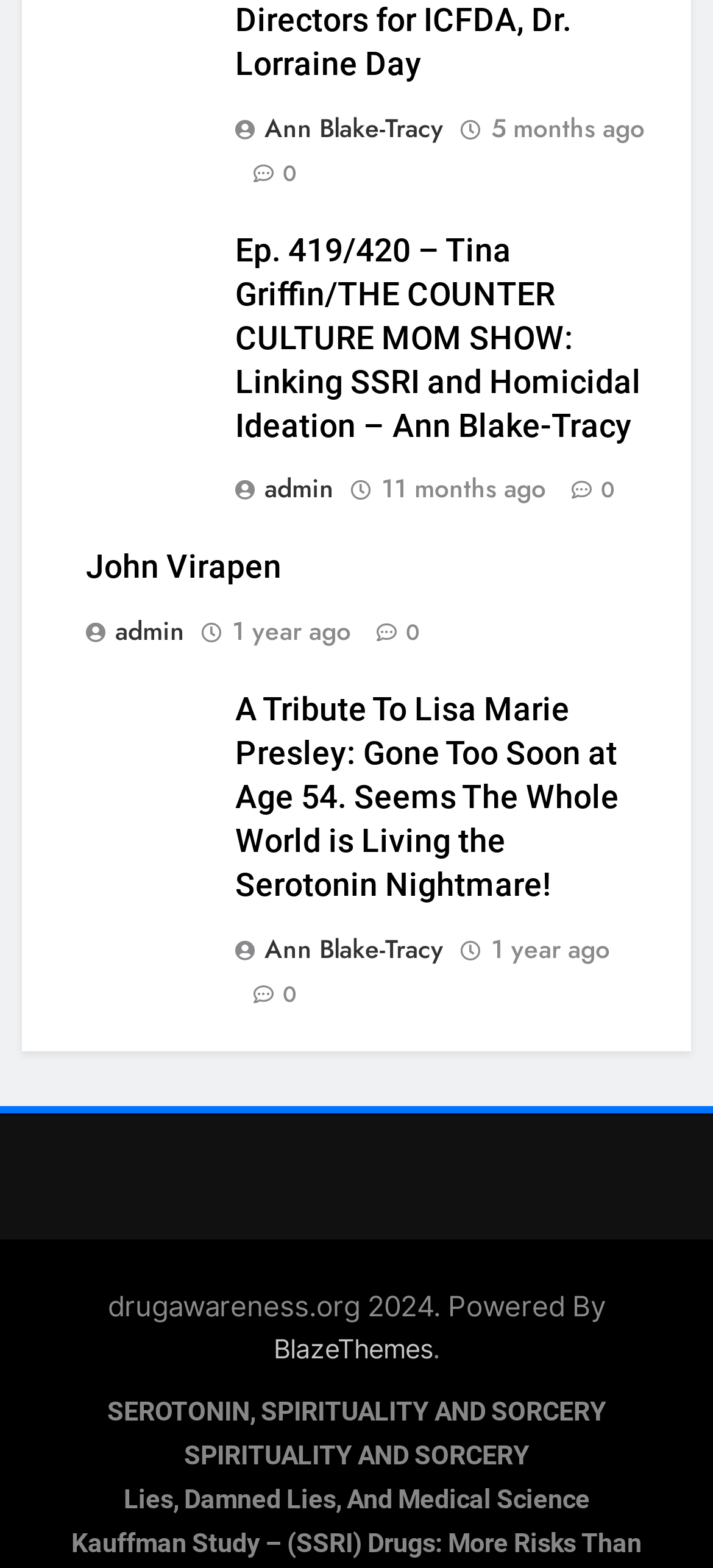Locate the bounding box coordinates of the area that needs to be clicked to fulfill the following instruction: "View Ann Blake-Tracy's profile". The coordinates should be in the format of four float numbers between 0 and 1, namely [left, top, right, bottom].

[0.329, 0.07, 0.64, 0.093]